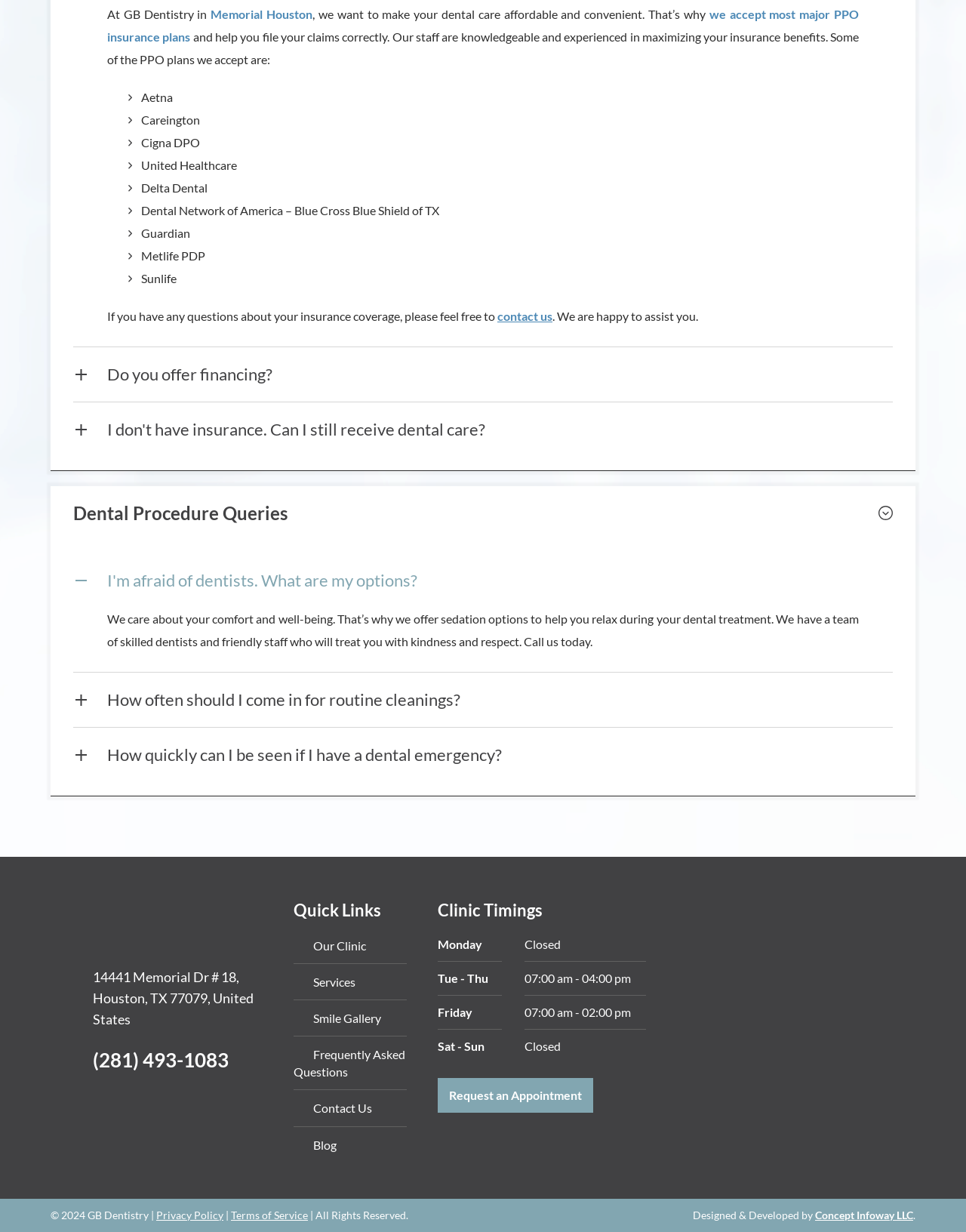Please provide a detailed answer to the question below by examining the image:
Does GB Dentistry offer sedation options?

The webpage mentions that GB Dentistry offers sedation options to help patients relax during their dental treatment, as stated in the 'I'm afraid of dentists. What are my options?' section.